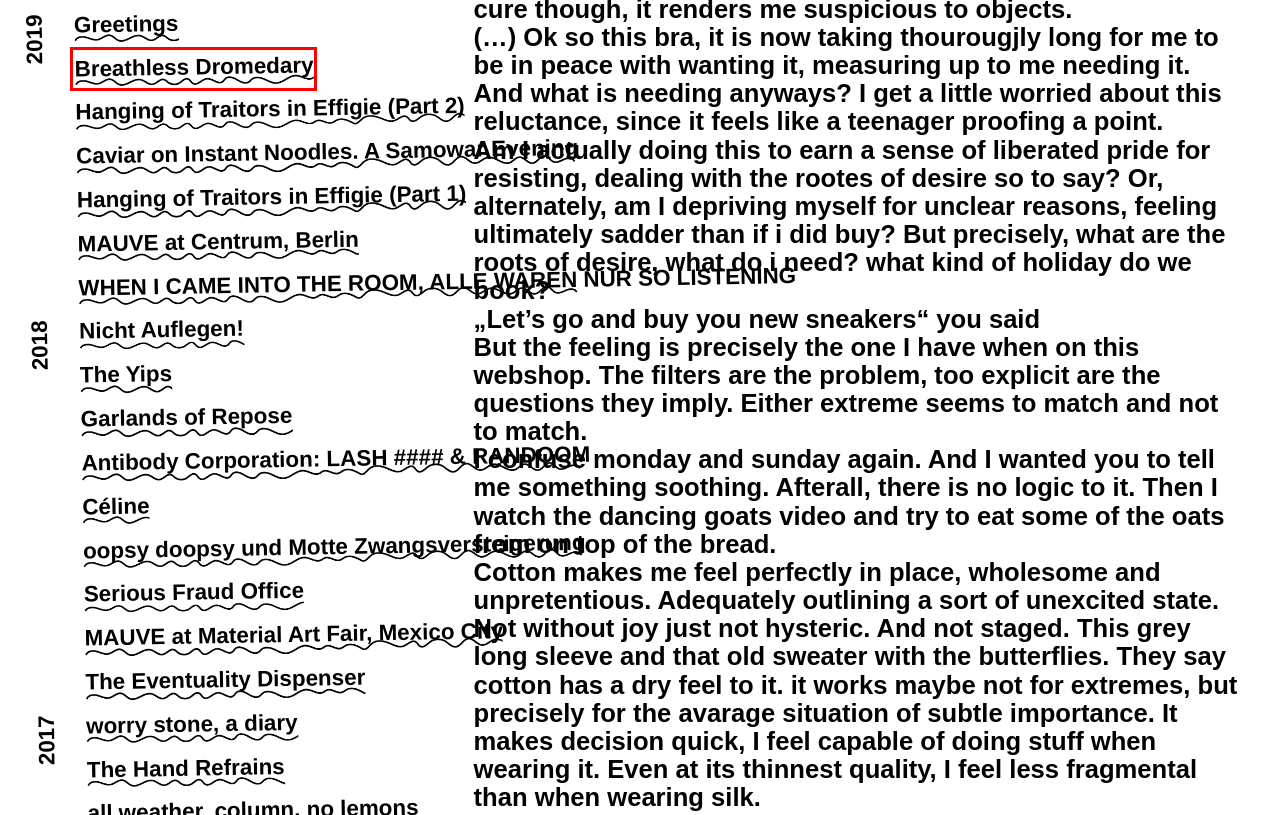Observe the screenshot of a webpage with a red bounding box highlighting an element. Choose the webpage description that accurately reflects the new page after the element within the bounding box is clicked. Here are the candidates:
A. Serious Fraud Office : MAUVE
B. Hanging of Traitors in Effigie (Part 1) : MAUVE
C. Céline : MAUVE
D. oopsy doopsy und Motte Zwangsversteigerung : MAUVE
E. Garlands of Repose : MAUVE
F. Nicht Auflegen! : MAUVE
G. Antibody Corporation: LASH #### & RANDOOM : MAUVE
H. Breathless Dromedary : MAUVE

H